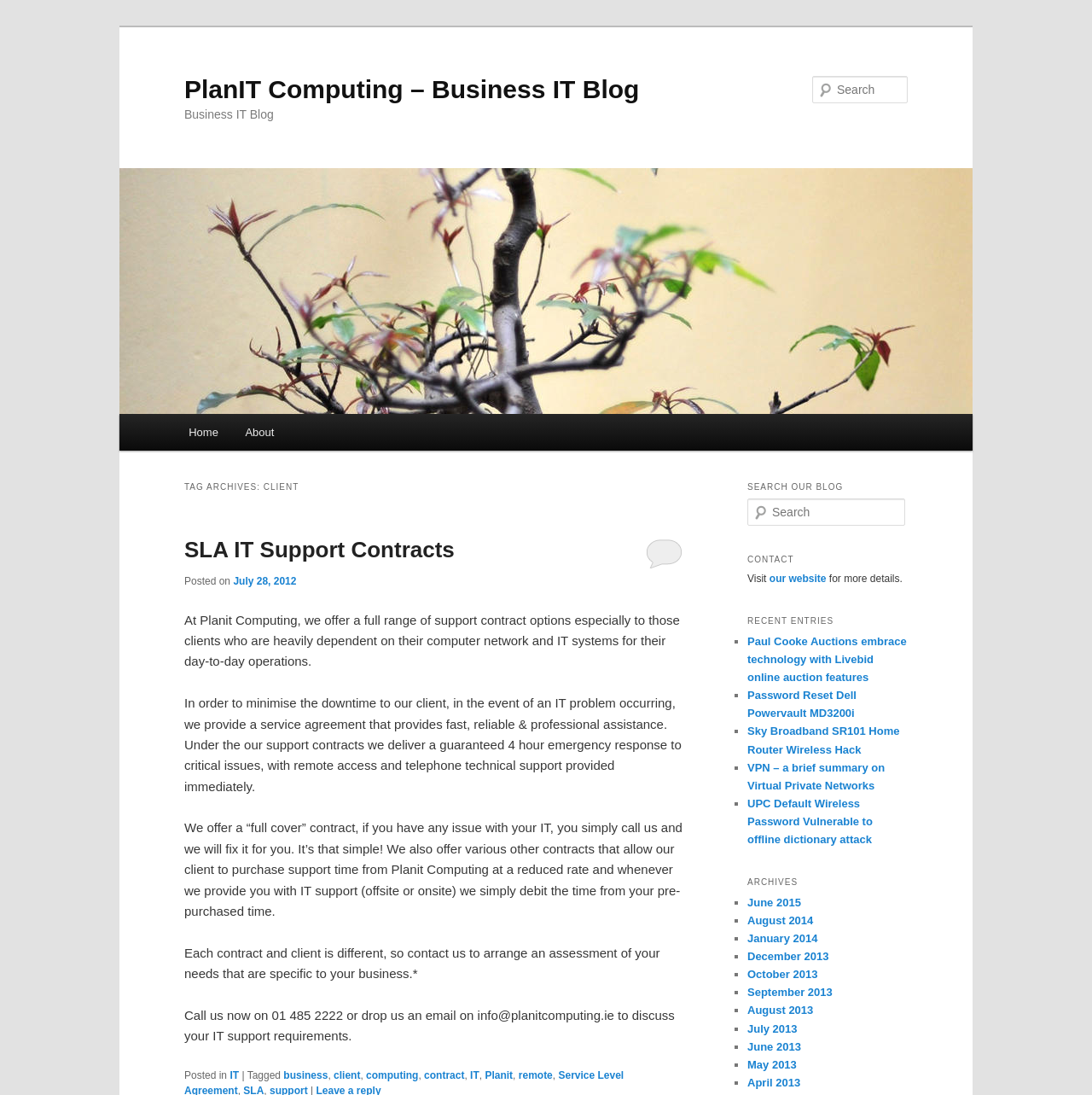What is the main topic of the blog post? Look at the image and give a one-word or short phrase answer.

SLA IT Support Contracts